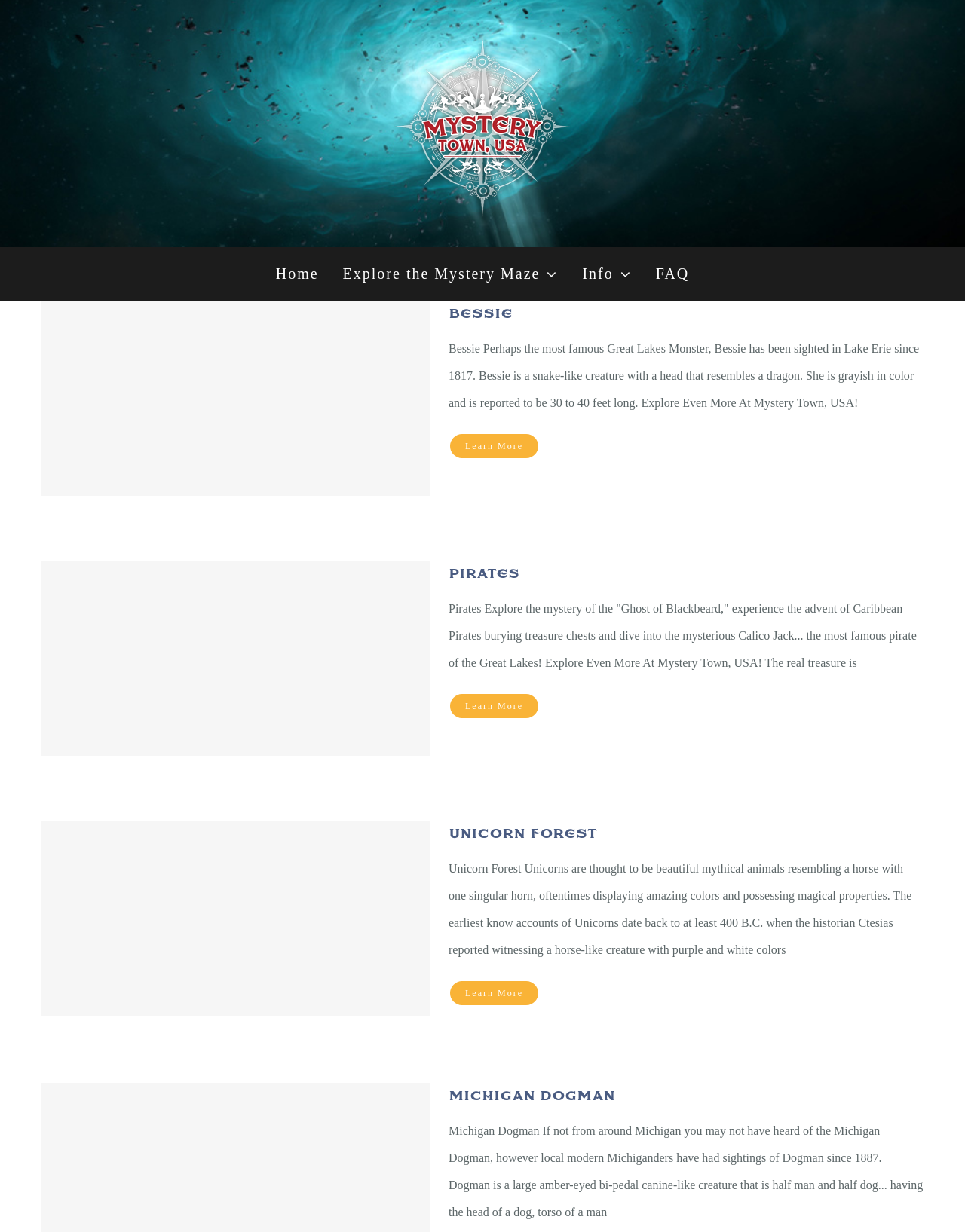Give a one-word or short phrase answer to the question: 
How long is Bessie reported to be?

30 to 40 feet